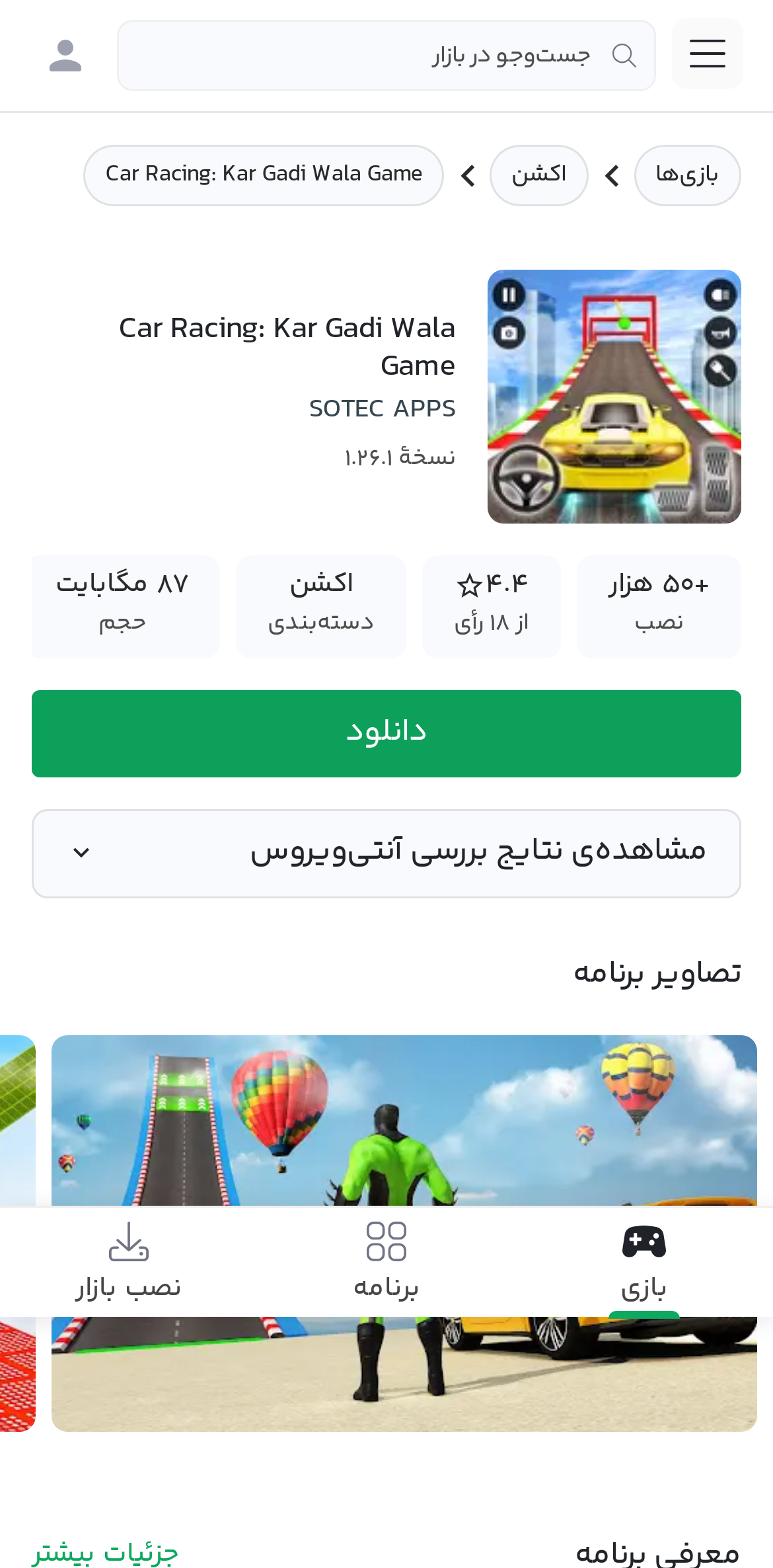Offer a meticulous description of the webpage's structure and content.

This webpage appears to be a game description page, specifically for "Car Racing: Kar Gadi Wala Game". At the top, there is a main menu button on the right side, accompanied by a small image. Below this, there is a search bar with a placeholder text "جست\u200cوجو در بازار" (Search in the market). On the left side, there is a link to "ورود به بازار" (Enter the market) with a small image.

The main content of the page is divided into sections. The first section has a heading "Car Racing: Kar Gadi Wala Game" with a large image below it. There is also a link to the game developer "SOTEC APPS" and a version number "نسخهٔ ۱.۲۶.۱" (Version 1.26.1).

The next section is a table with four rows, each containing two cells. The cells display various information about the game, such as the number of installations, ratings, category, and size. There is also a prominent "دانلود" (Download) button at the top of this section.

Below the table, there is a section with a heading "تصاویر برنامه" (Game Images) and a large image of the game. There are also three links at the bottom of the page, labeled "بازی" (Game), "برنامه" (Program), and "نصب بازار" (Install Market), each with a small image.

Overall, the page provides information about the game, including its description, images, and details, as well as options to download and install the game.